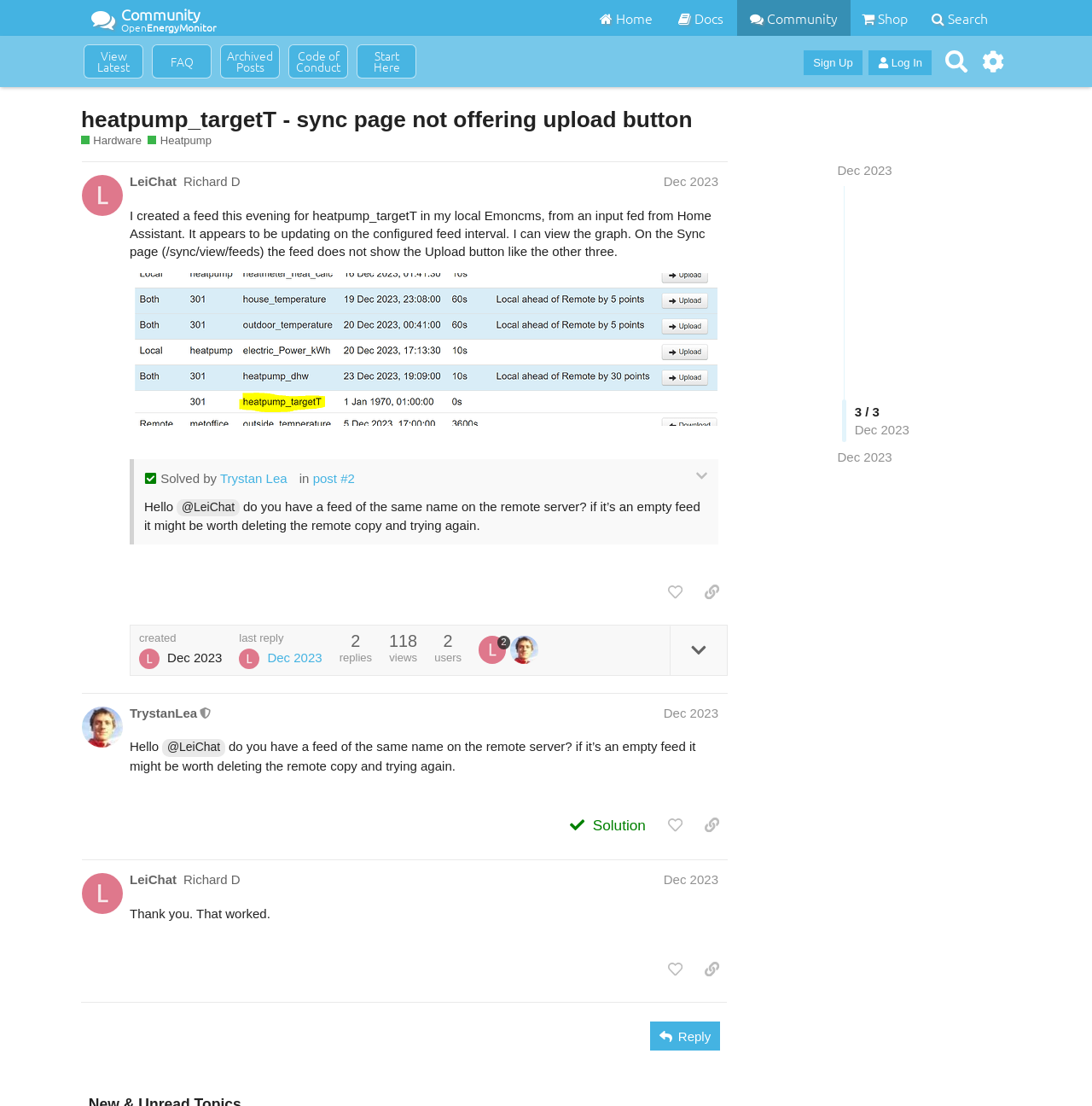Answer the following query with a single word or phrase:
How many views does the current thread have?

2